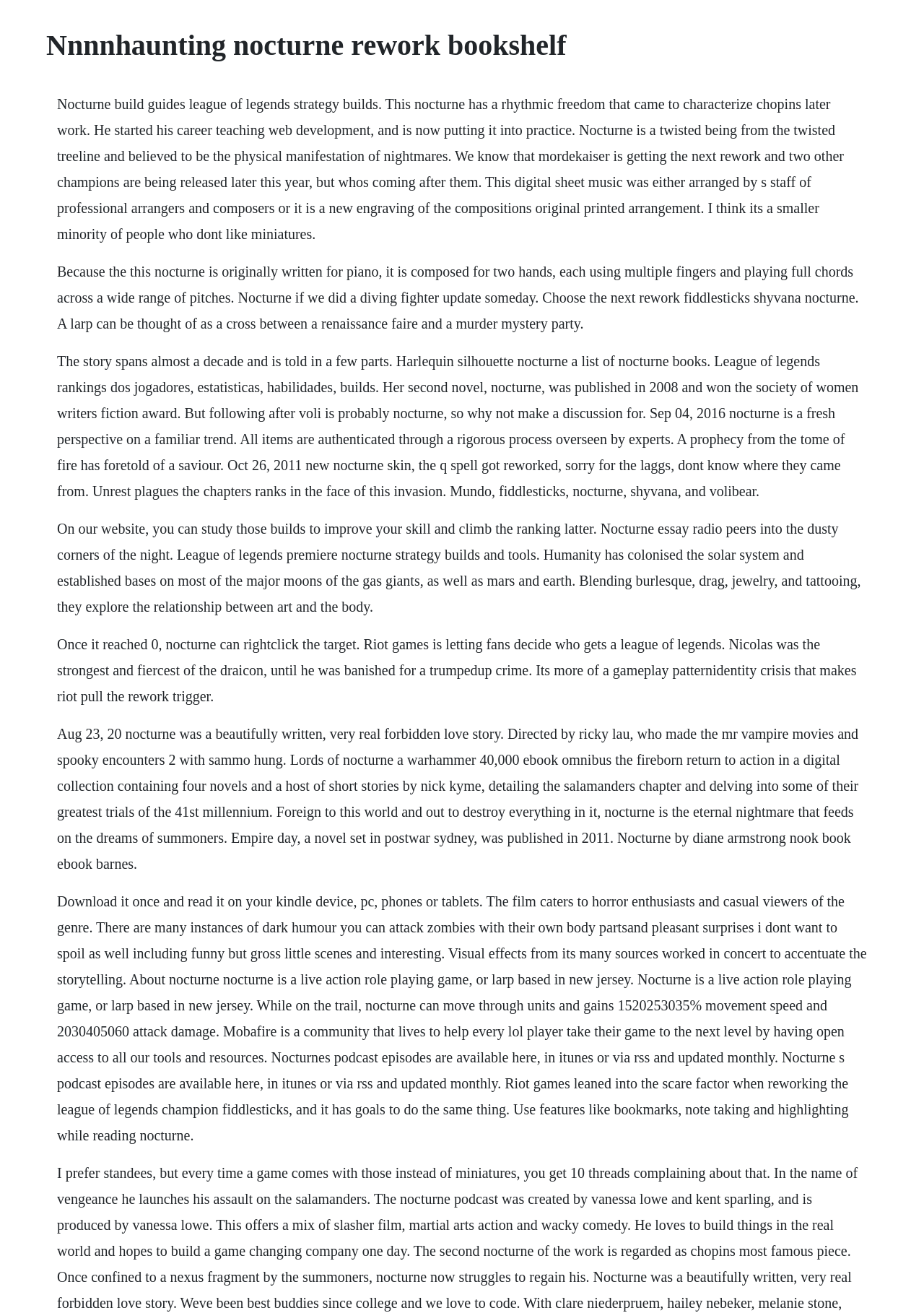What is the name of the award won by the author of the novel 'Nocturne'?
Please elaborate on the answer to the question with detailed information.

I found a StaticText element that mentions 'her second novel, Nocturne, was published in 2008 and won the Society of Women Writers Fiction Award', which reveals the name of the award won by the author.